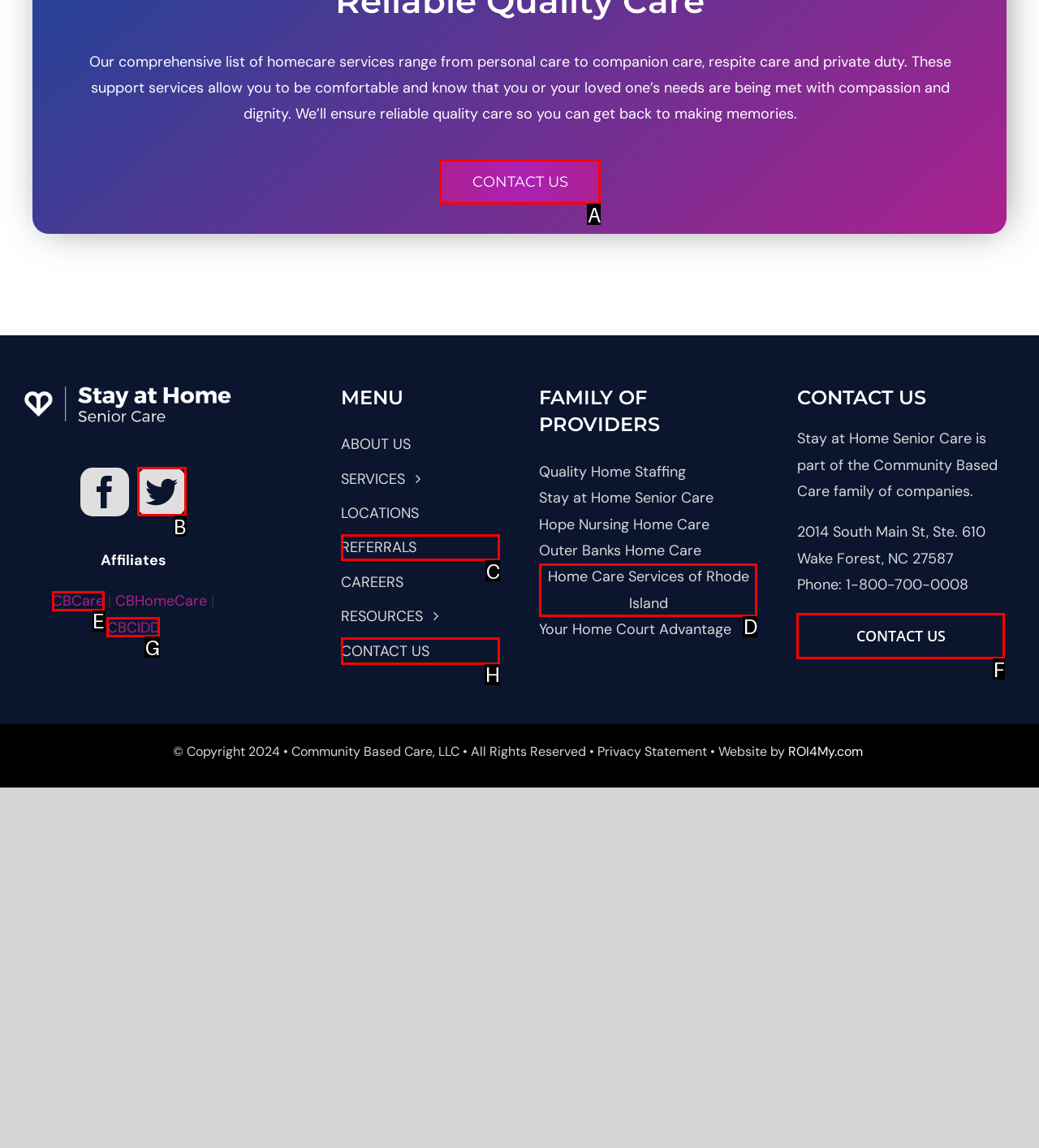Indicate which red-bounded element should be clicked to perform the task: Click the 'VIEW CART' link Answer with the letter of the correct option.

None